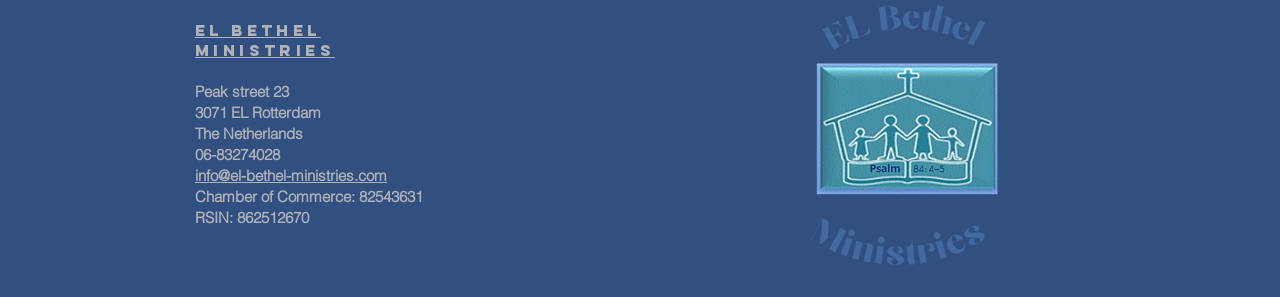Using the provided element description: "info@el-bethel-ministries.com", determine the bounding box coordinates of the corresponding UI element in the screenshot.

[0.152, 0.56, 0.302, 0.624]